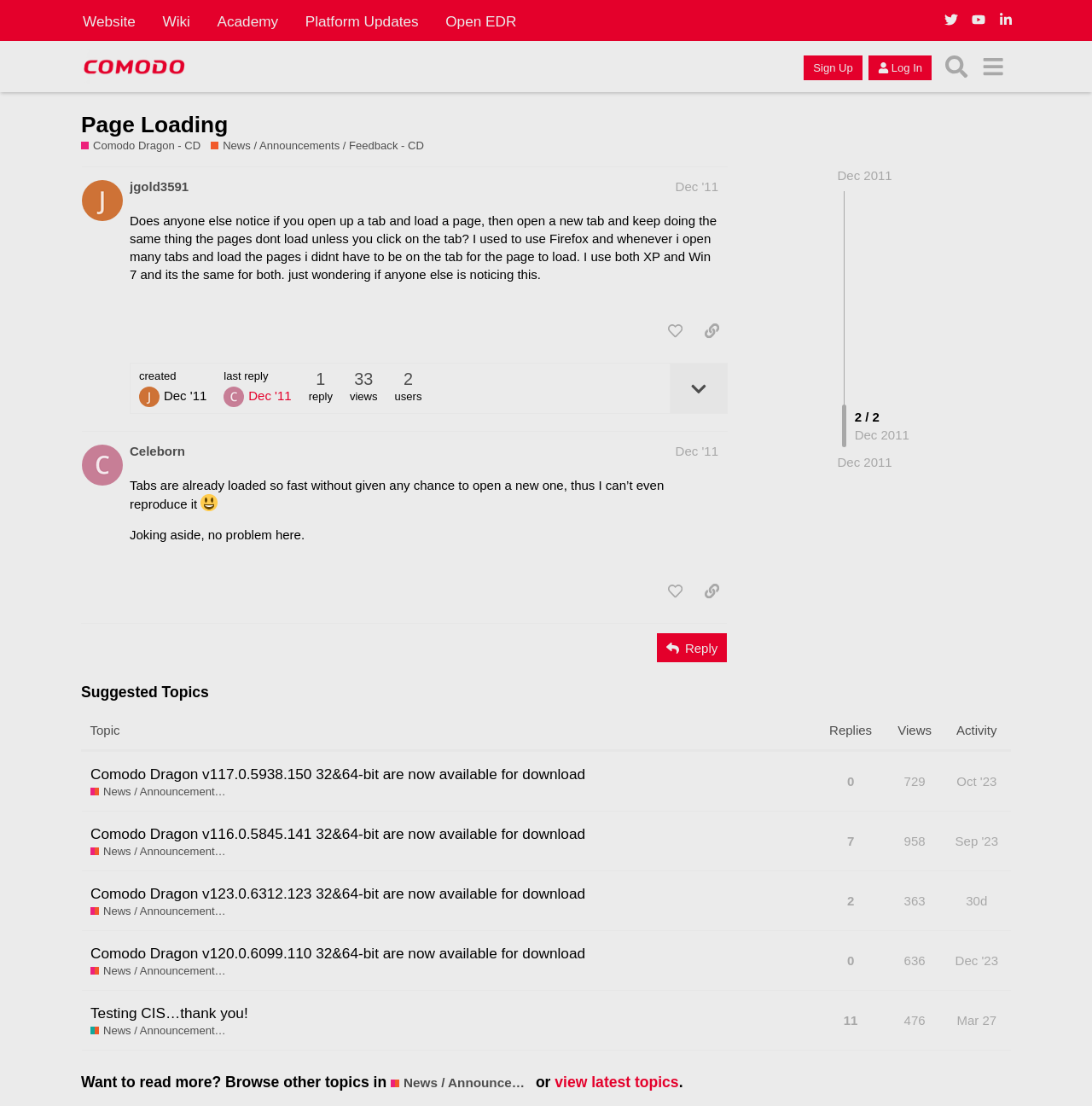Given the description: "Dec 2011", determine the bounding box coordinates of the UI element. The coordinates should be formatted as four float numbers between 0 and 1, [left, top, right, bottom].

[0.767, 0.152, 0.817, 0.165]